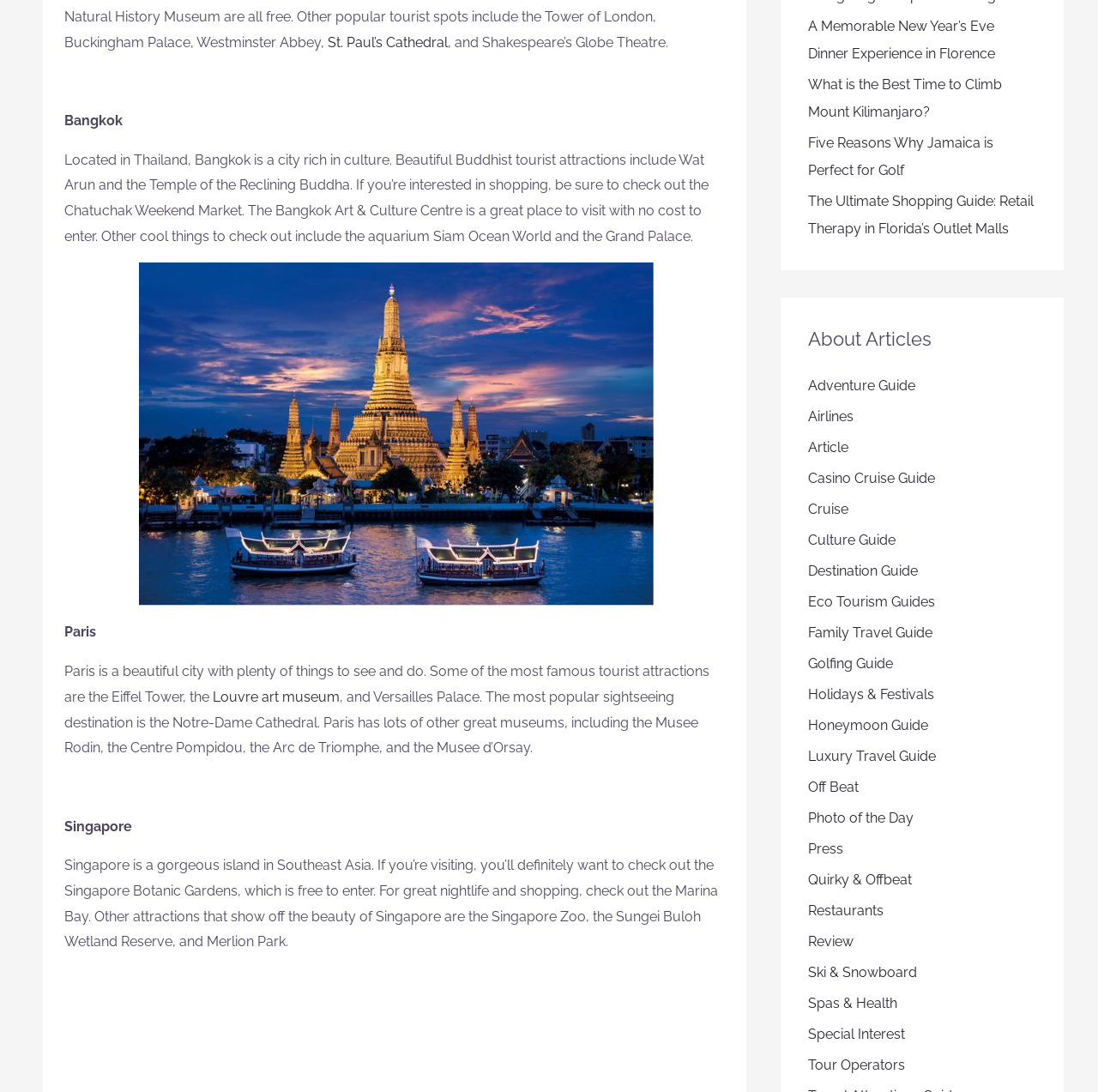Please identify the bounding box coordinates of the element that needs to be clicked to execute the following command: "Visit St. Paul’s Cathedral". Provide the bounding box using four float numbers between 0 and 1, formatted as [left, top, right, bottom].

[0.298, 0.031, 0.408, 0.046]